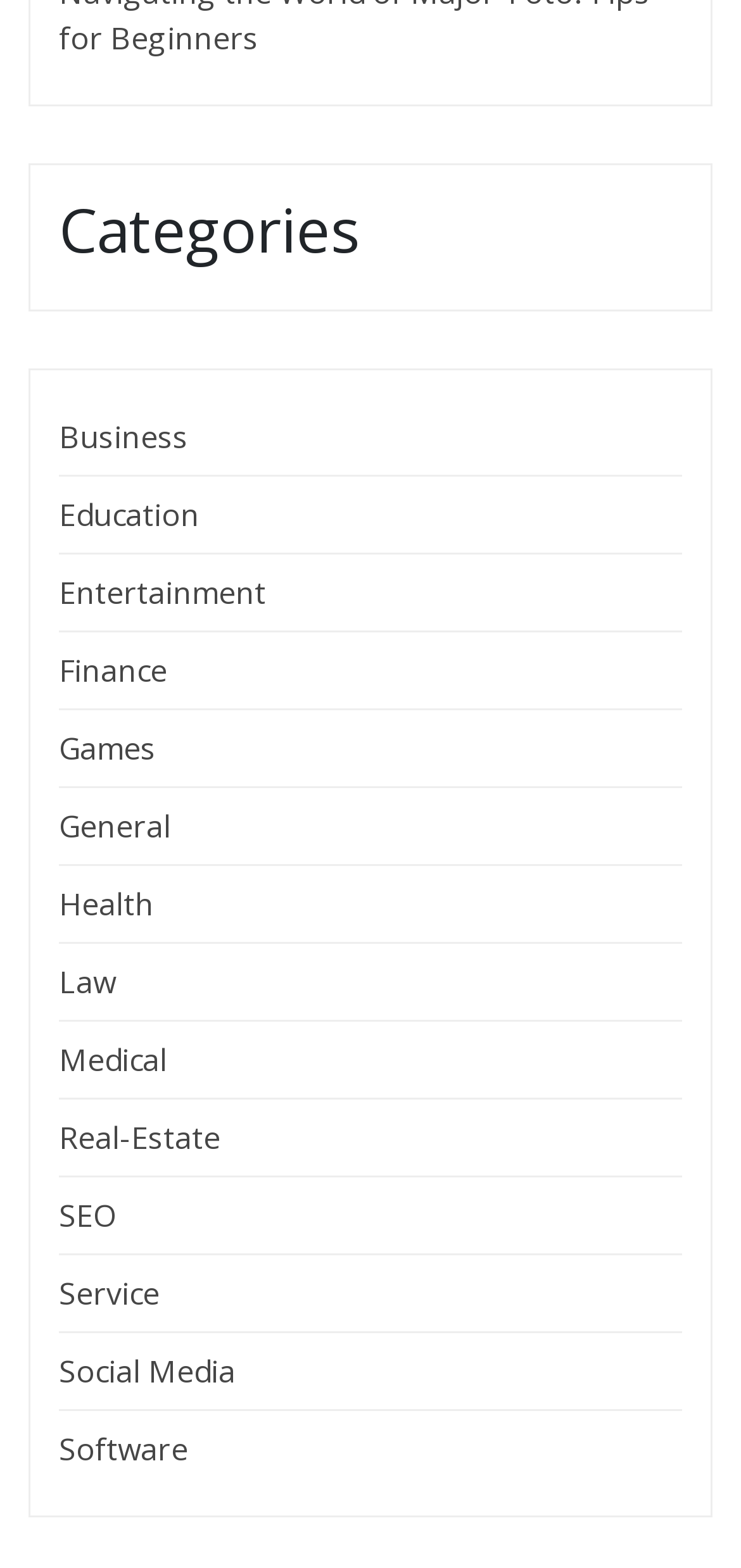What is the last category listed?
From the image, respond with a single word or phrase.

Software